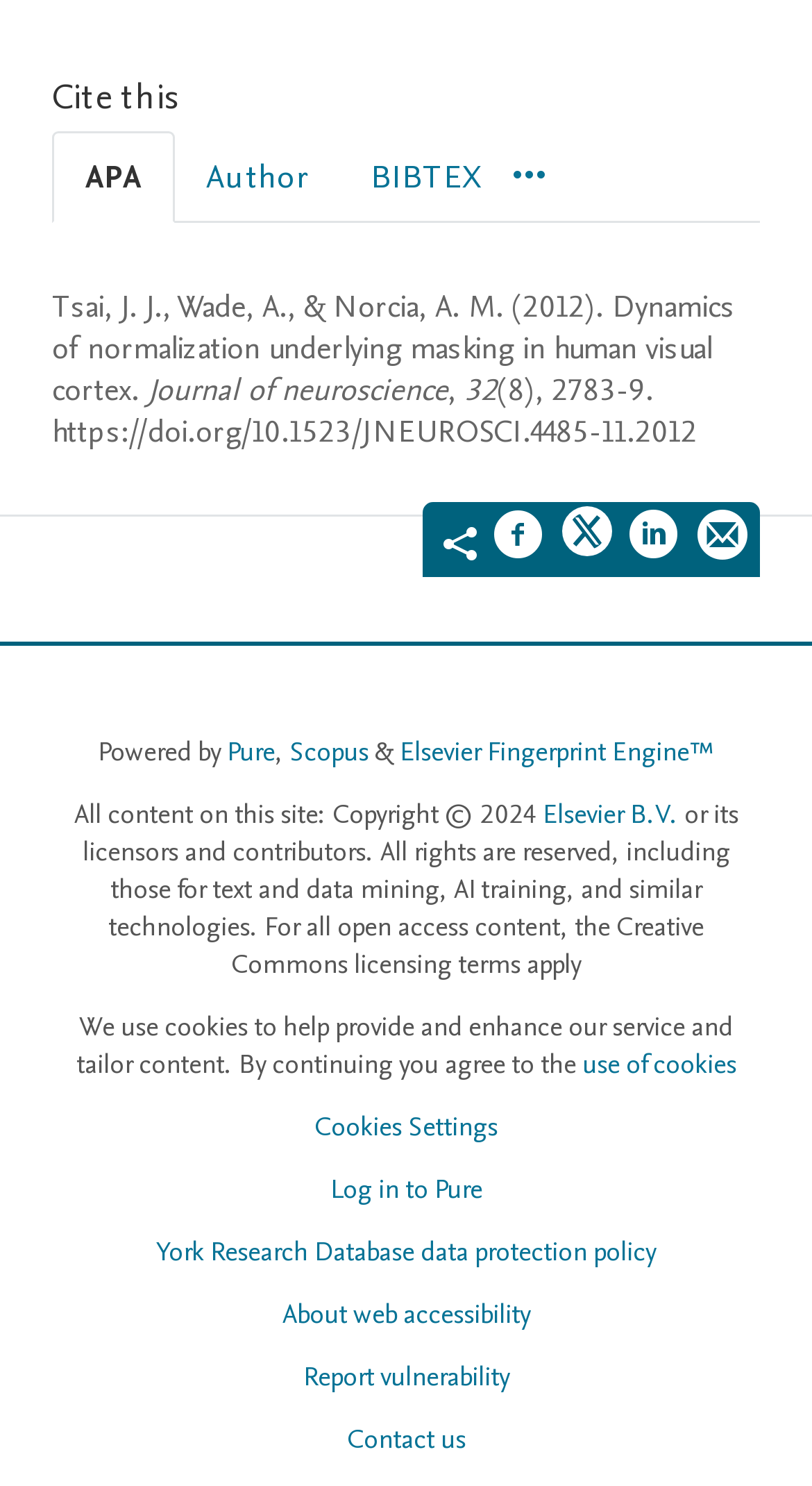Use the details in the image to answer the question thoroughly: 
How many social media platforms are available for sharing?

There are three social media platforms available for sharing: Facebook, Twitter, and LinkedIn. These can be found in the link elements with the labels 'Share on Facebook', 'Share on Twitter', and 'Share on LinkedIn'.